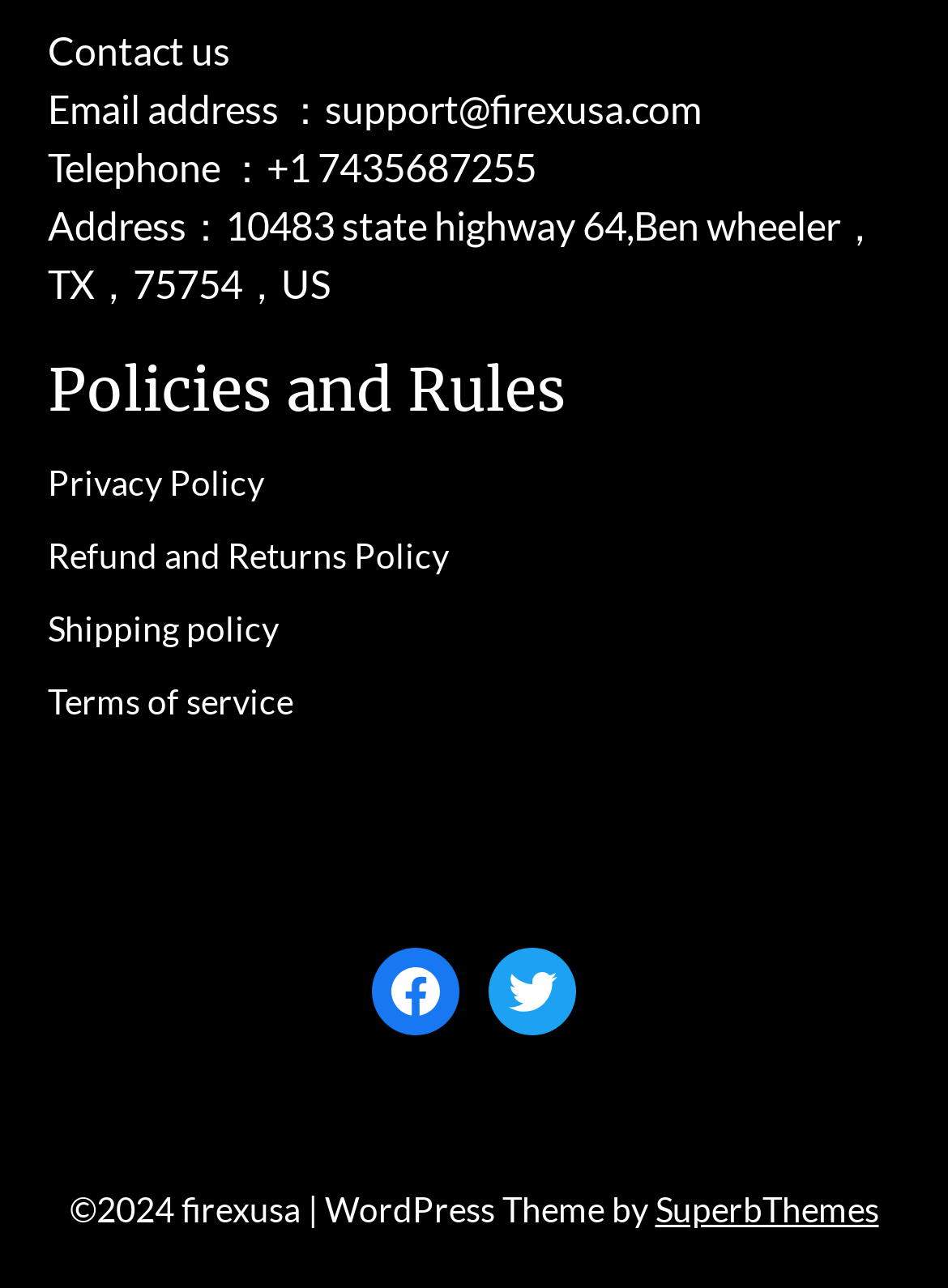Predict the bounding box of the UI element that fits this description: "Terms of service".

[0.05, 0.518, 0.95, 0.574]